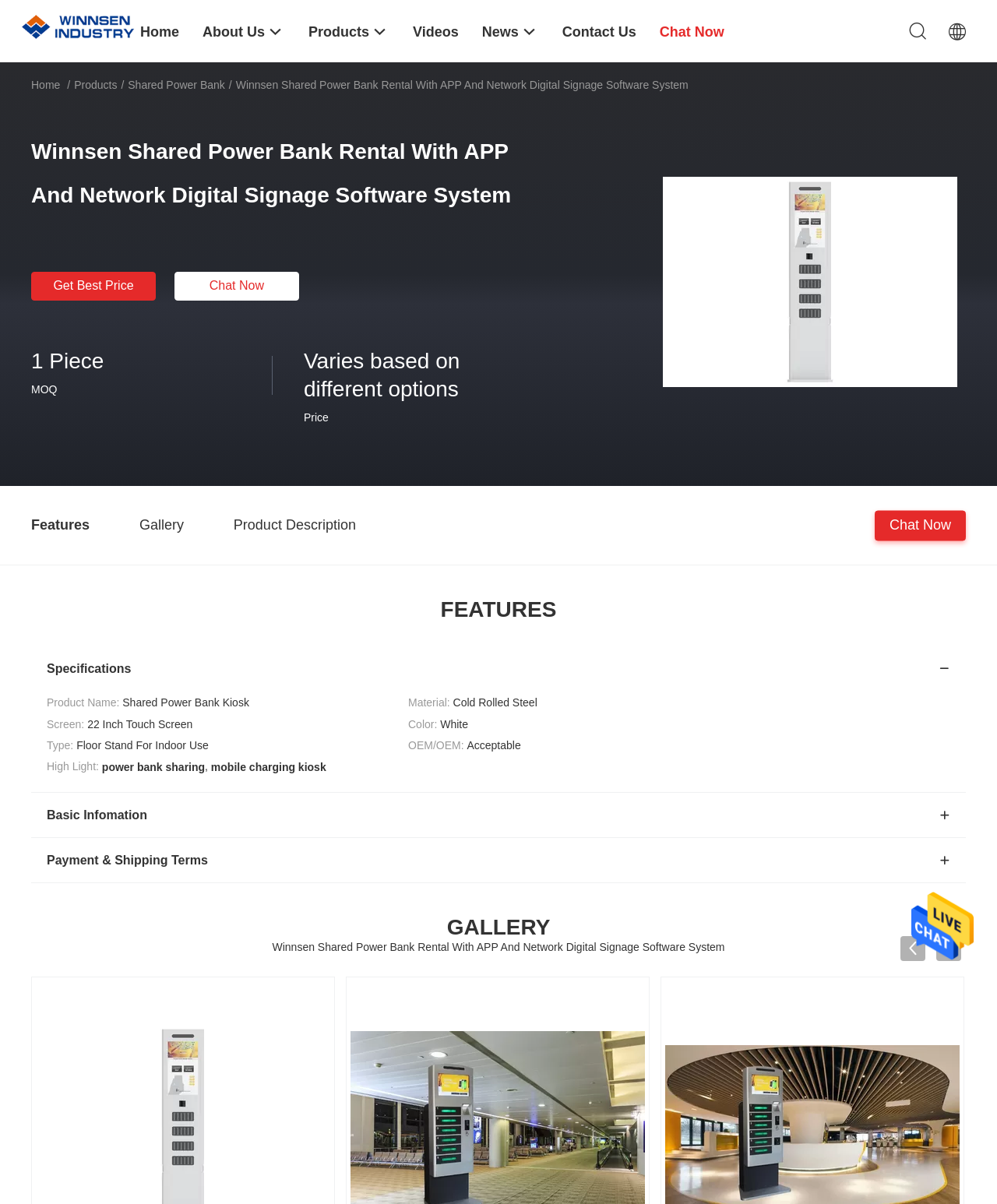Predict the bounding box coordinates for the UI element described as: "title="Winnsen Industry Co., Ltd."". The coordinates should be four float numbers between 0 and 1, presented as [left, top, right, bottom].

[0.02, 0.016, 0.137, 0.027]